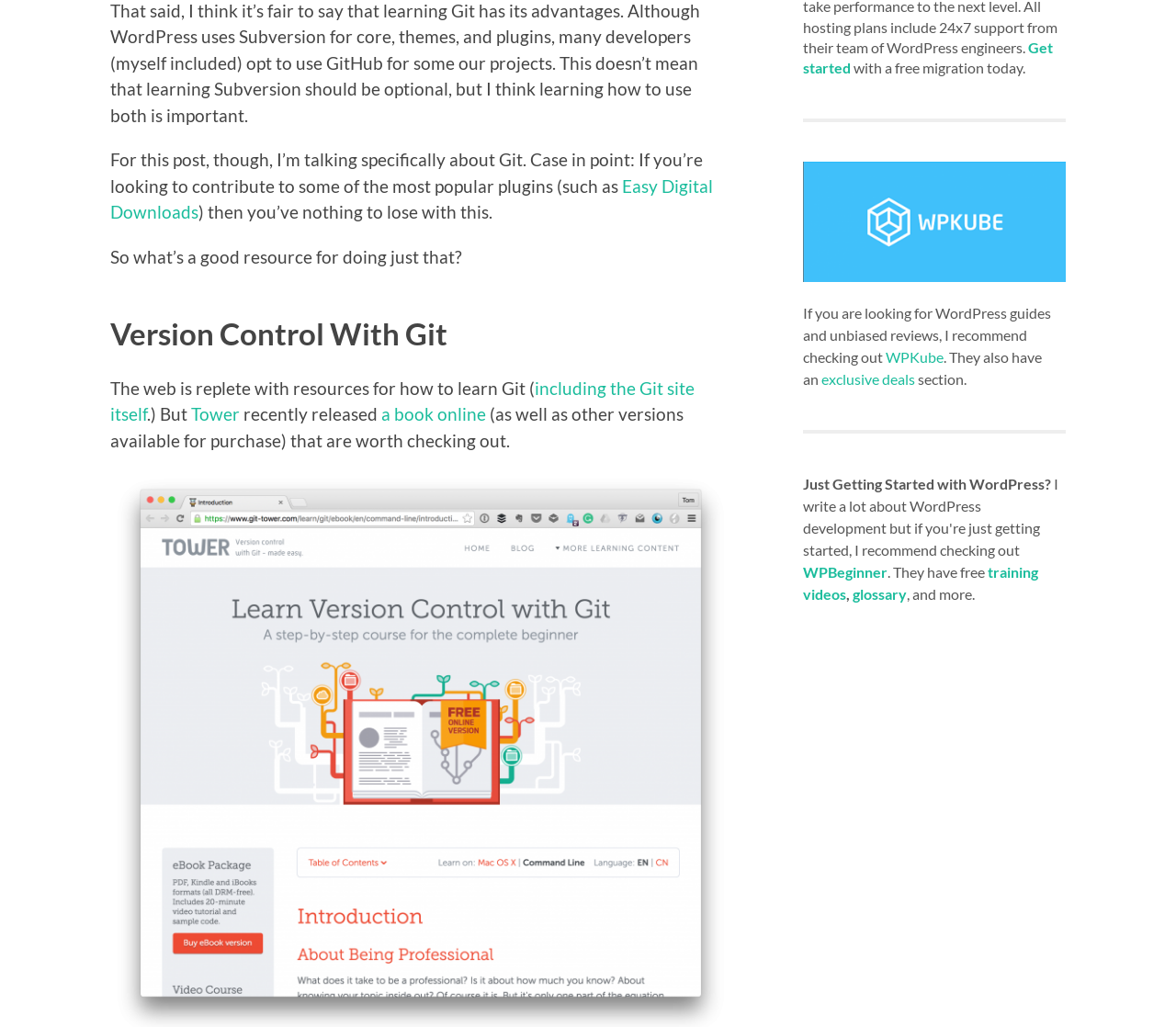Using the webpage screenshot and the element description WPKube, determine the bounding box coordinates. Specify the coordinates in the format (top-left x, top-left y, bottom-right x, bottom-right y) with values ranging from 0 to 1.

[0.753, 0.339, 0.802, 0.356]